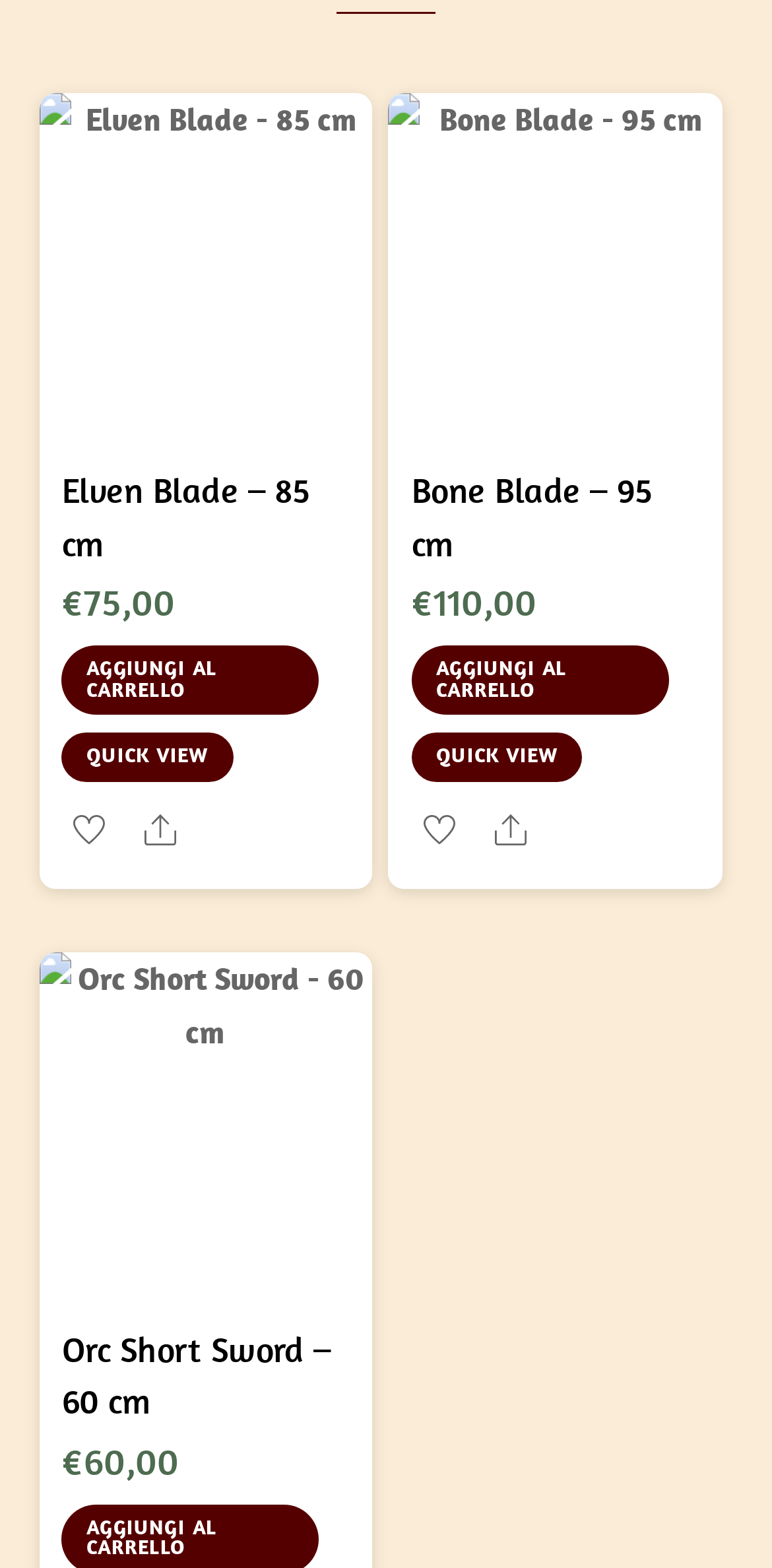Locate the coordinates of the bounding box for the clickable region that fulfills this instruction: "View product details of Elven Blade - 85 cm".

[0.05, 0.059, 0.482, 0.272]